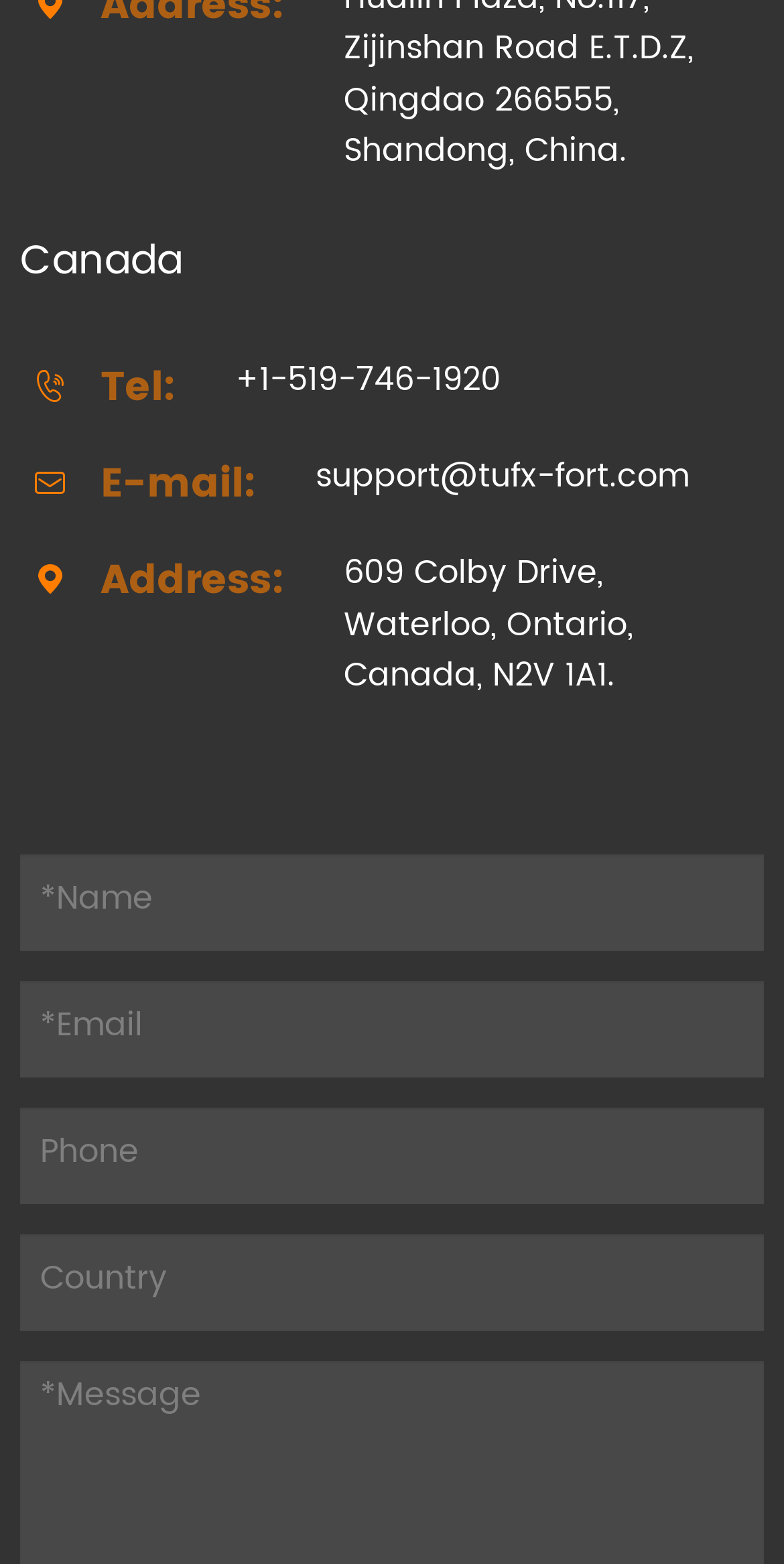What is the phone number provided?
Please respond to the question with a detailed and informative answer.

The phone number provided is +1-519-746-1920, which is linked as a clickable phone number next to the 'Tel:' label.